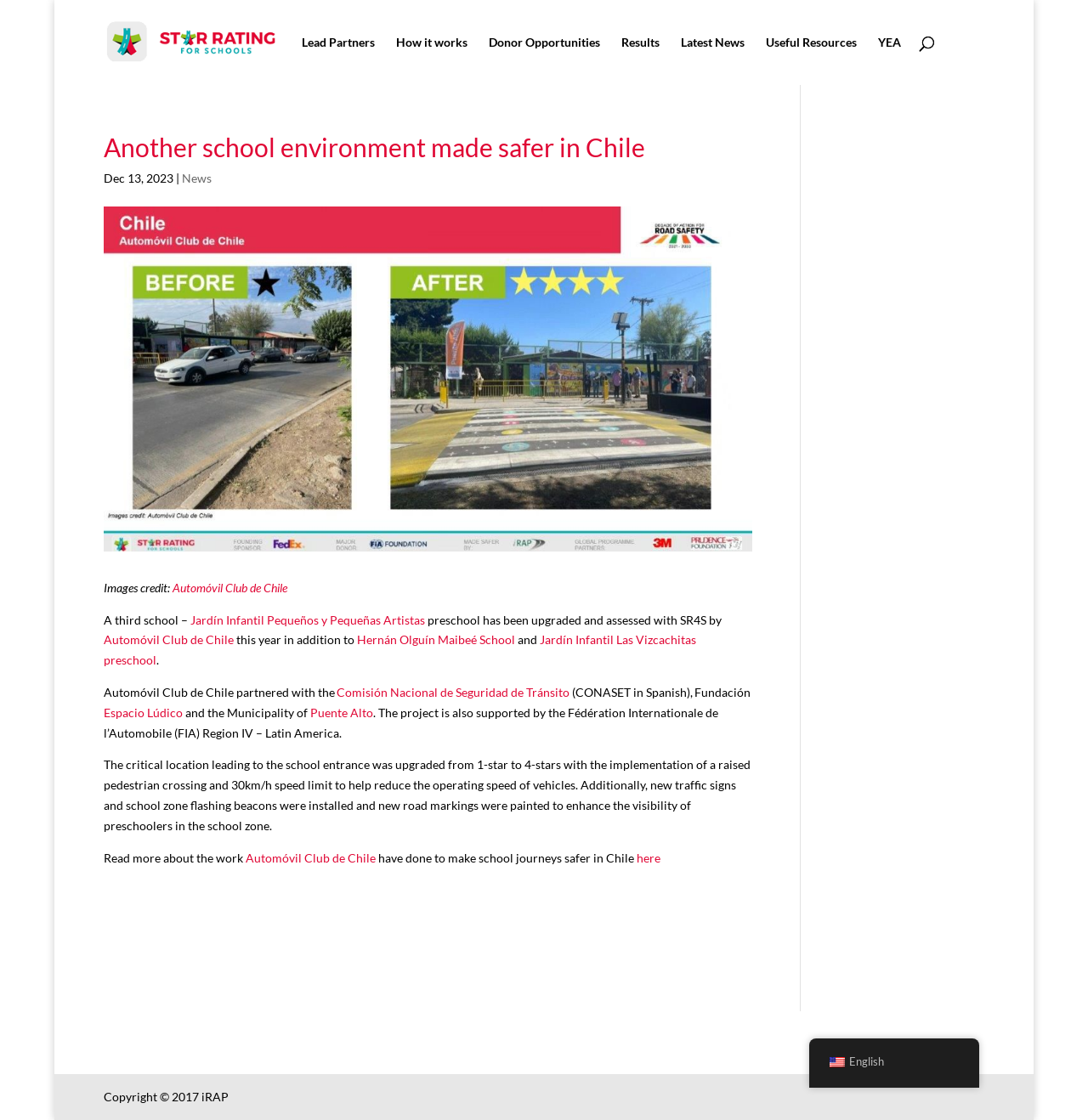Extract the bounding box coordinates of the UI element described by: "Automóvil Club de Chile". The coordinates should include four float numbers ranging from 0 to 1, e.g., [left, top, right, bottom].

[0.095, 0.565, 0.215, 0.578]